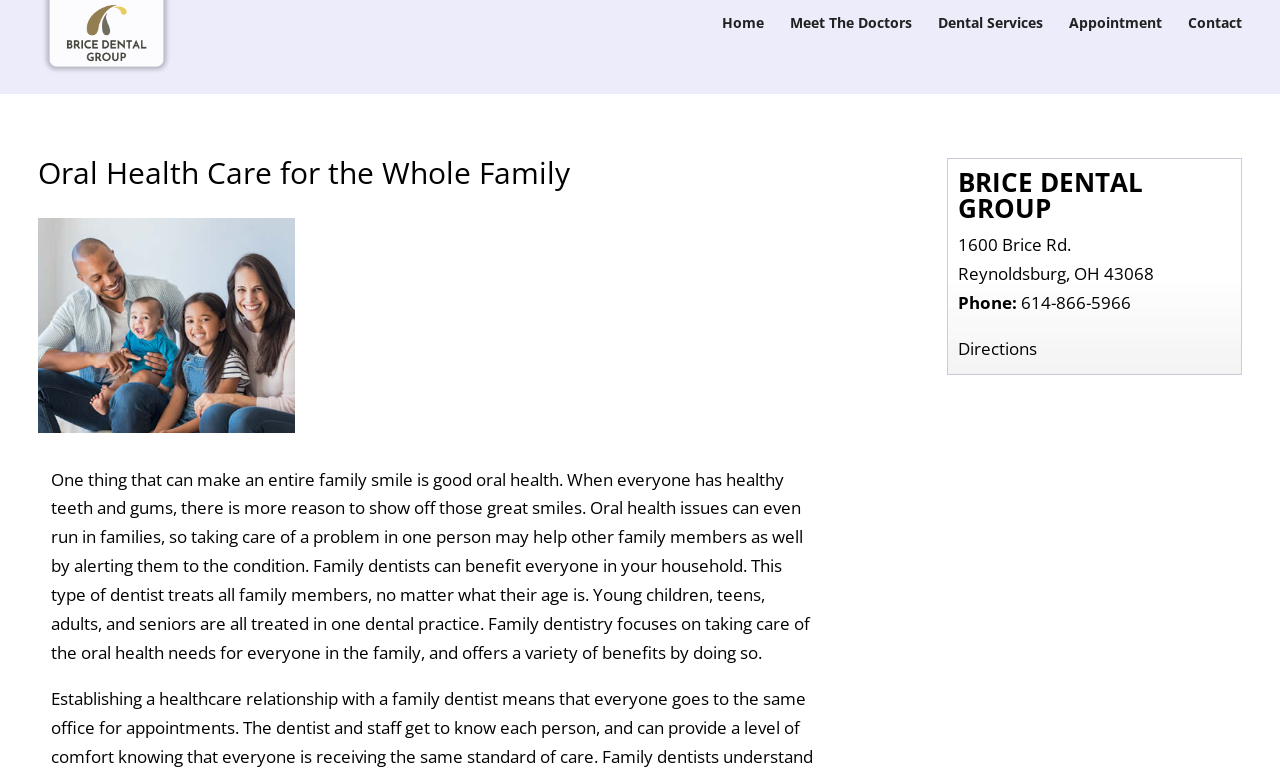Please predict the bounding box coordinates of the element's region where a click is necessary to complete the following instruction: "View the 'Meet The Doctors' page". The coordinates should be represented by four float numbers between 0 and 1, i.e., [left, top, right, bottom].

[0.617, 0.021, 0.712, 0.101]